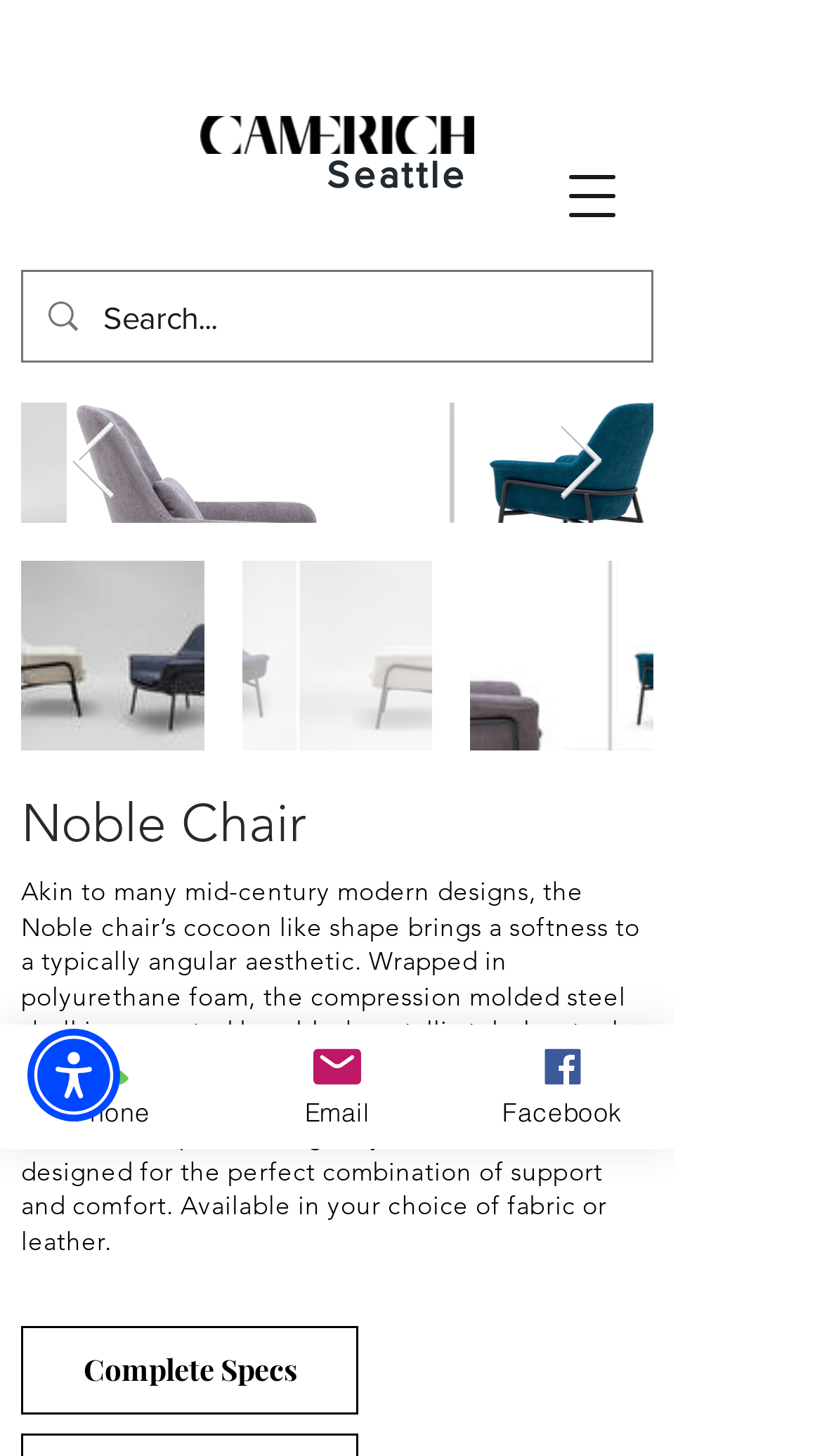Find the bounding box of the UI element described as: "parent_node: Seattle aria-label="Open navigation menu"". The bounding box coordinates should be given as four float values between 0 and 1, i.e., [left, top, right, bottom].

[0.656, 0.098, 0.785, 0.171]